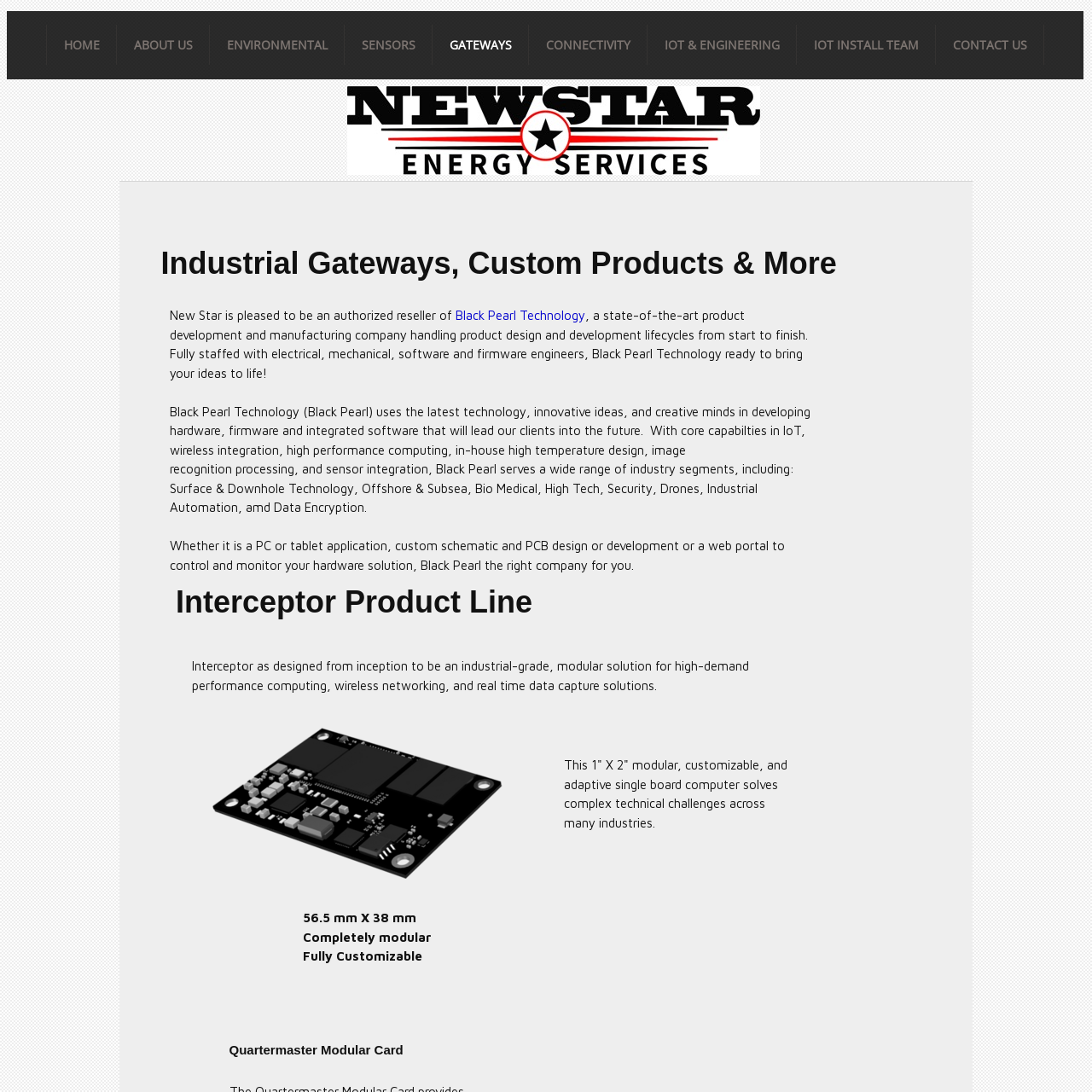Please identify the bounding box coordinates of the element's region that needs to be clicked to fulfill the following instruction: "Click on the 'GATEWAYS' link". The bounding box coordinates should consist of four float numbers between 0 and 1, i.e., [left, top, right, bottom].

[0.396, 0.034, 0.484, 0.048]